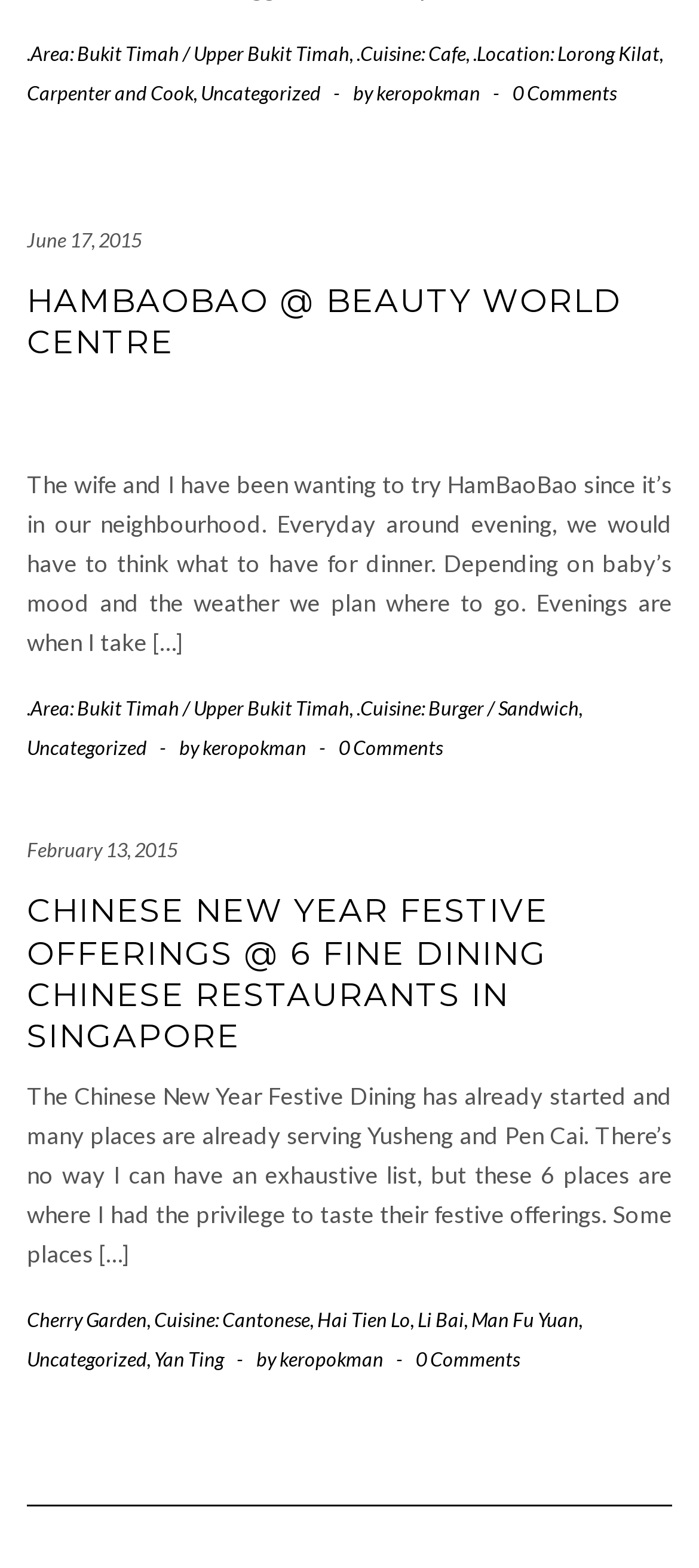Please answer the following question using a single word or phrase: 
What is the cuisine of the second article?

Burger / Sandwich